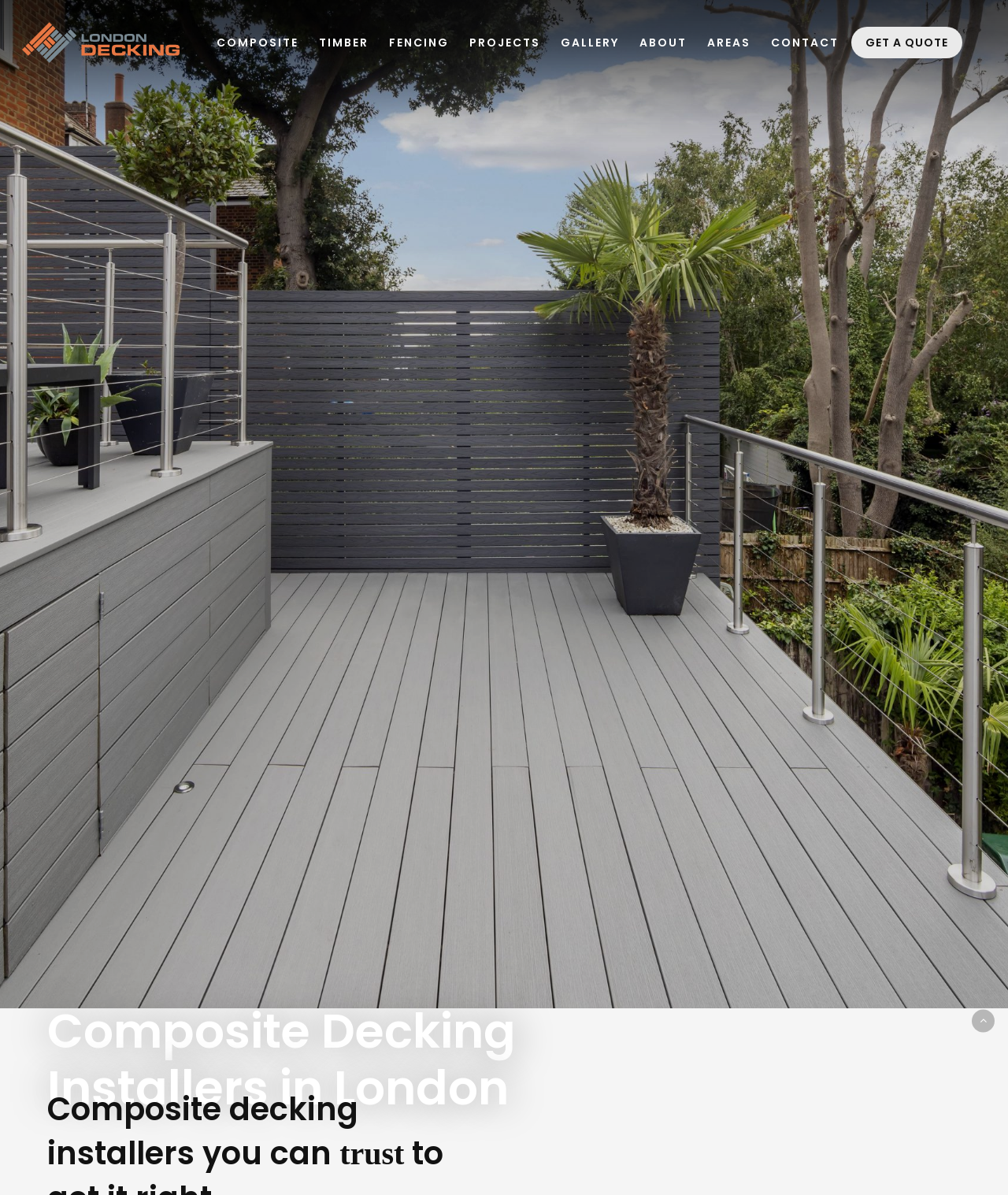Your task is to extract the text of the main heading from the webpage.

Composite Decking
Installers in London